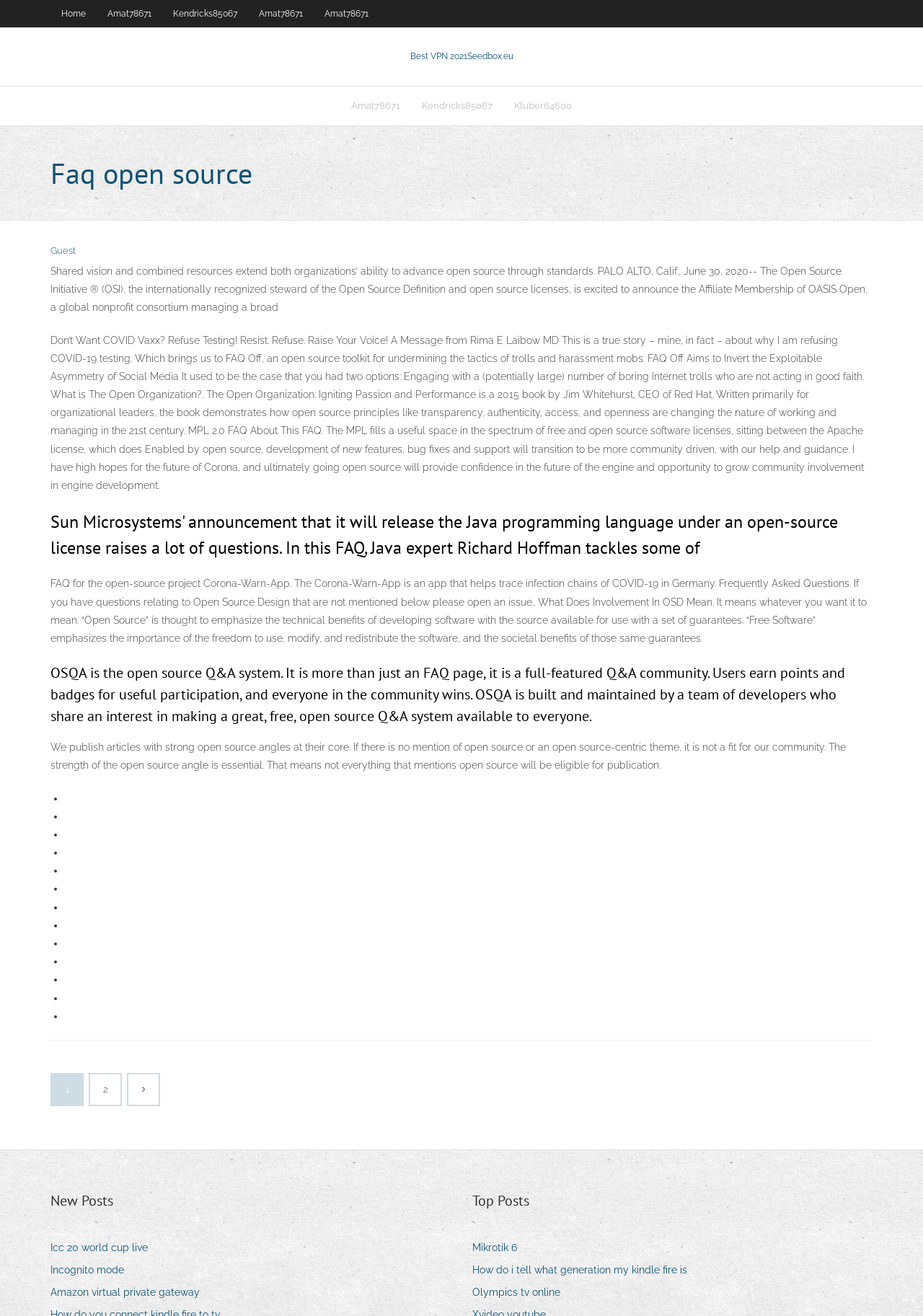Locate the bounding box coordinates of the clickable area needed to fulfill the instruction: "Click on the 'Home' link".

[0.055, 0.0, 0.105, 0.021]